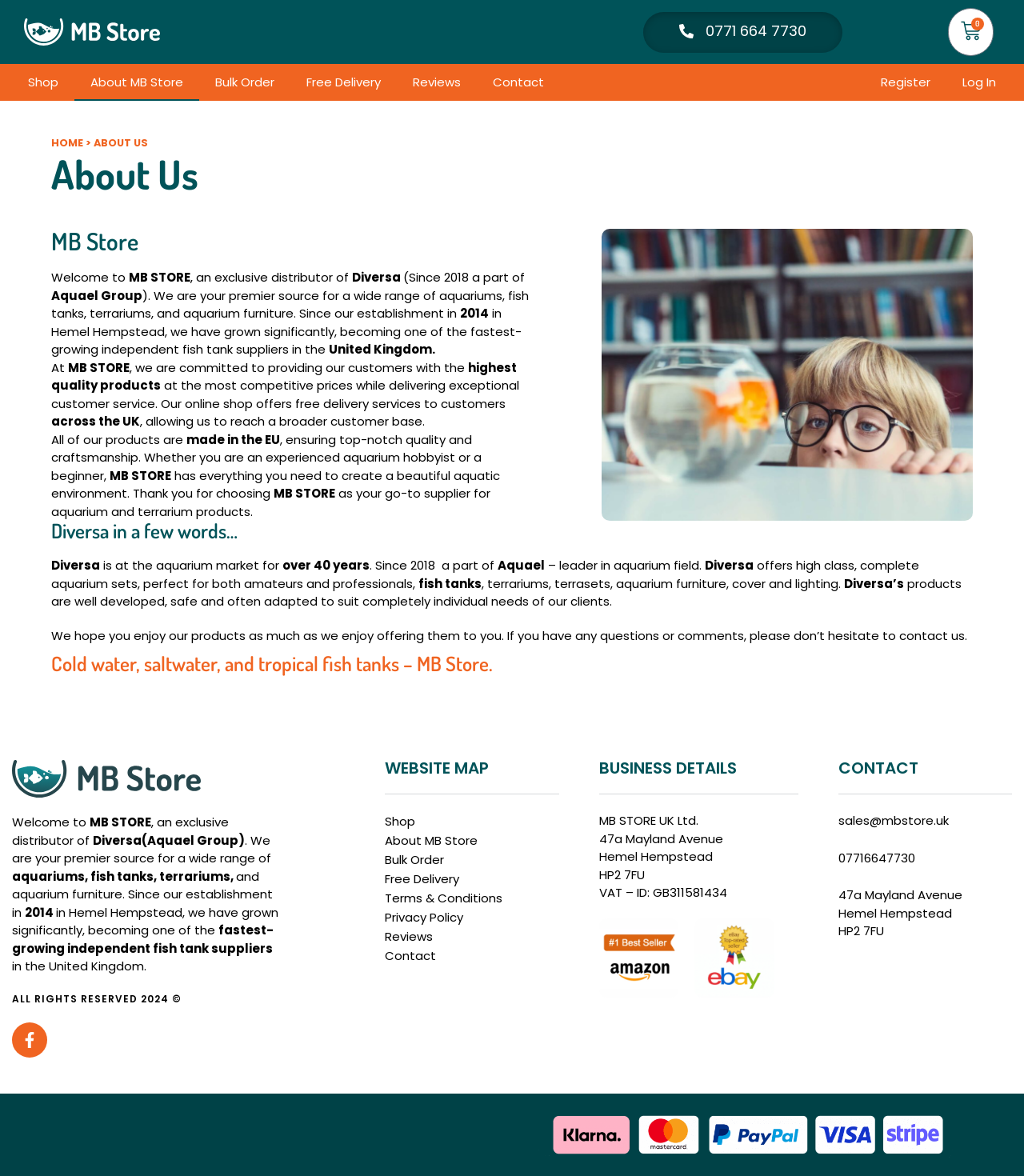What is the year the store was established?
Based on the content of the image, thoroughly explain and answer the question.

The year the store was established can be found in the main content of the webpage, which mentions 'Since our establishment in 2014 in Hemel Hempstead, we have grown significantly...'. This indicates that the store was established in 2014.